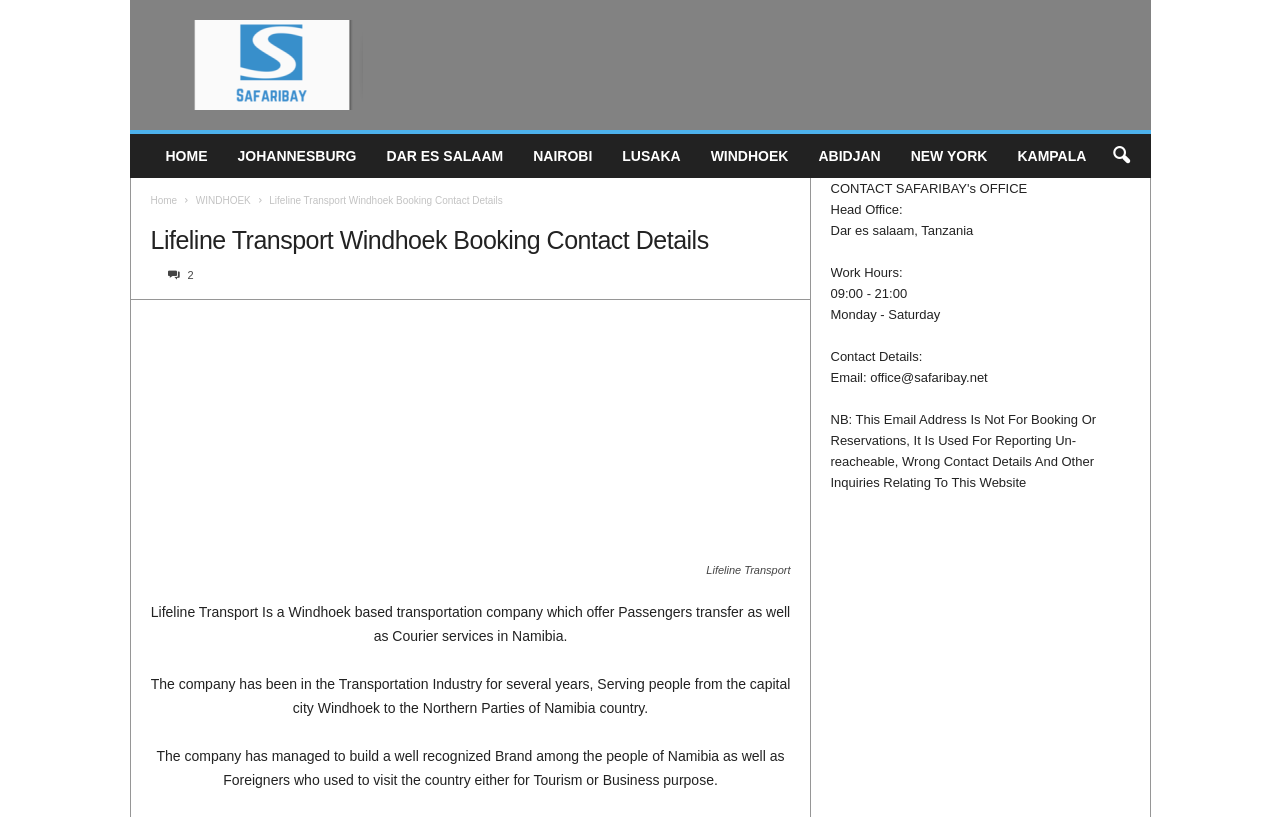Determine the primary headline of the webpage.

Lifeline Transport Windhoek Booking Contact Details